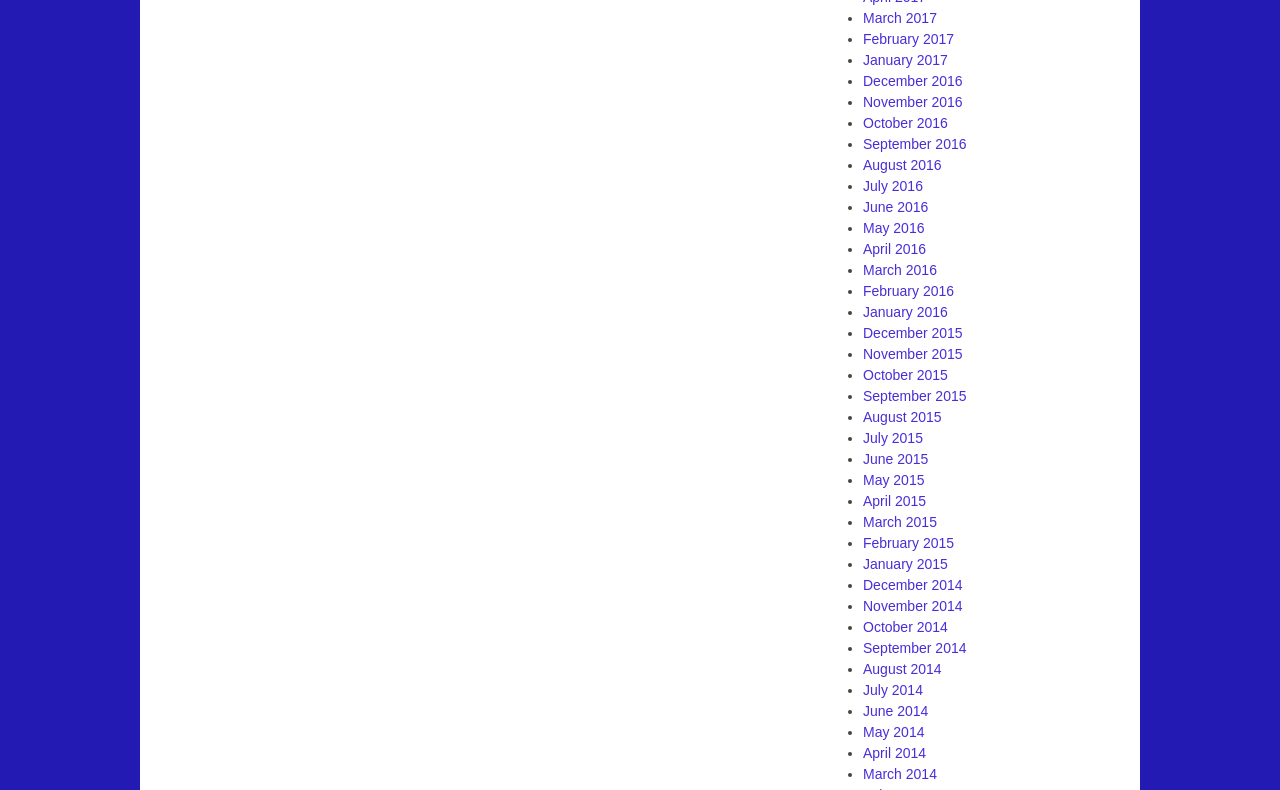Point out the bounding box coordinates of the section to click in order to follow this instruction: "View September 2015".

[0.674, 0.491, 0.755, 0.511]